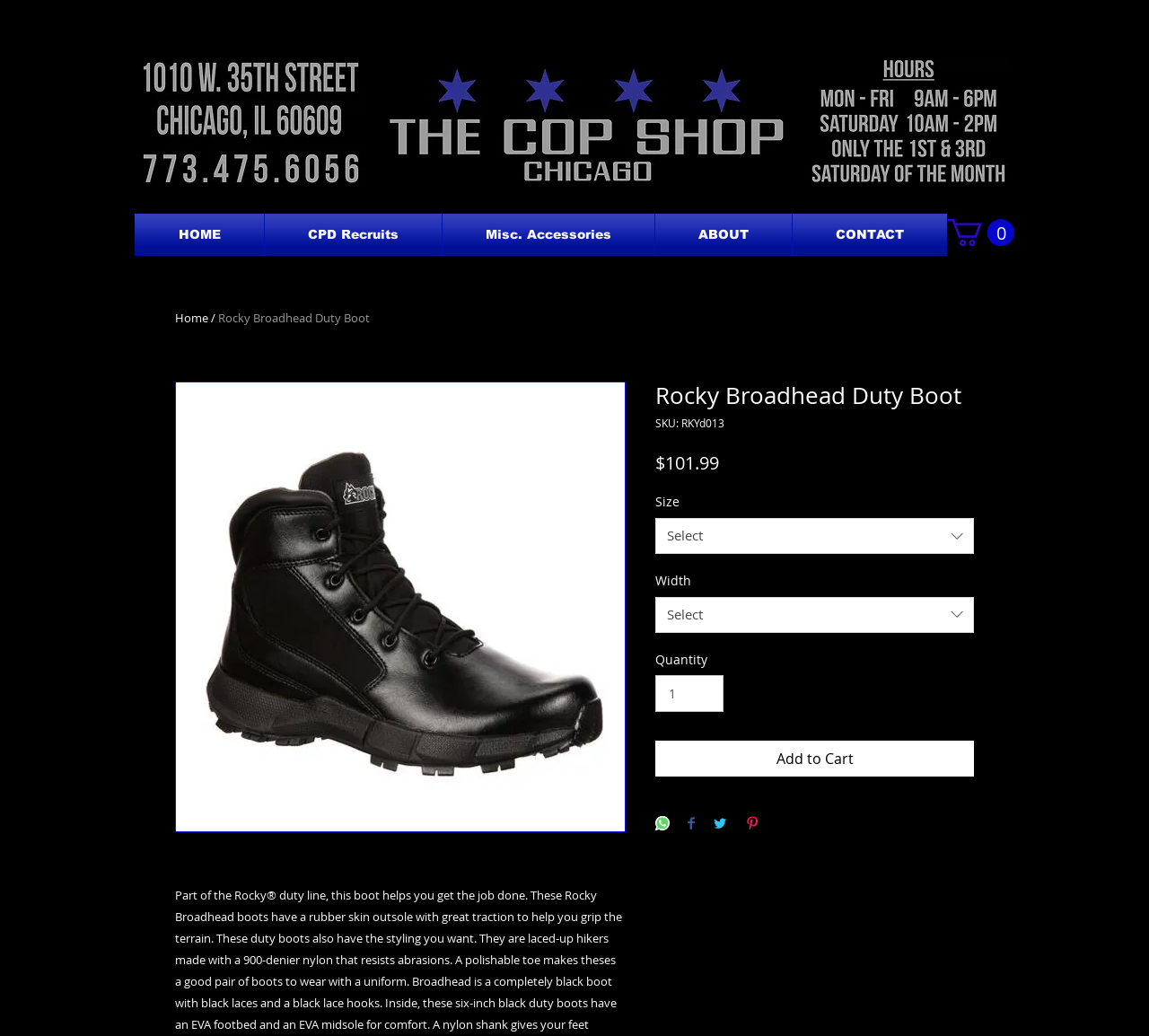Provide a one-word or short-phrase answer to the question:
How many social media sharing options are available?

4